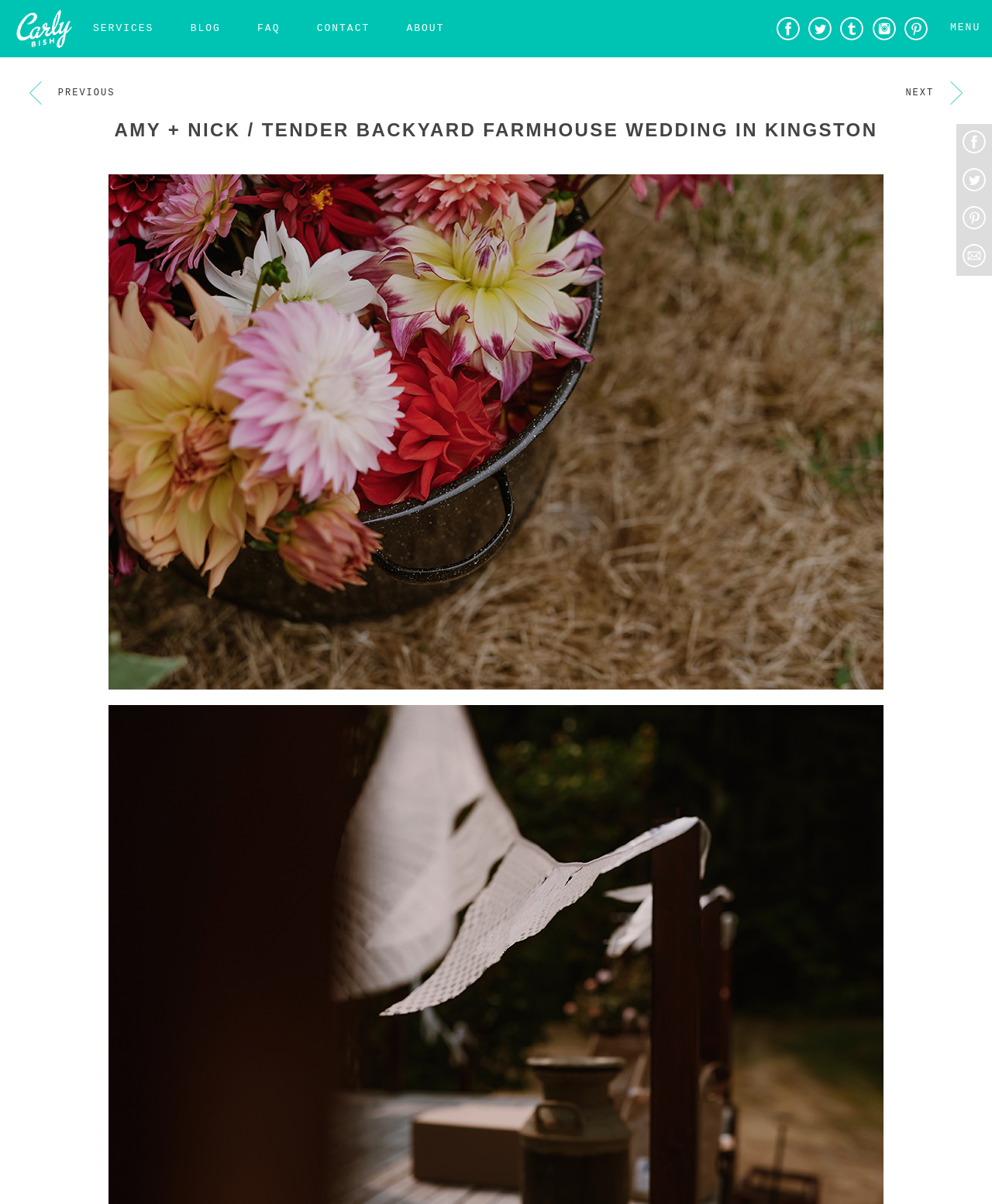Please answer the following question using a single word or phrase: 
What is the navigation menu?

SERVICES, BLOG, FAQ, CONTACT, ABOUT, MENU